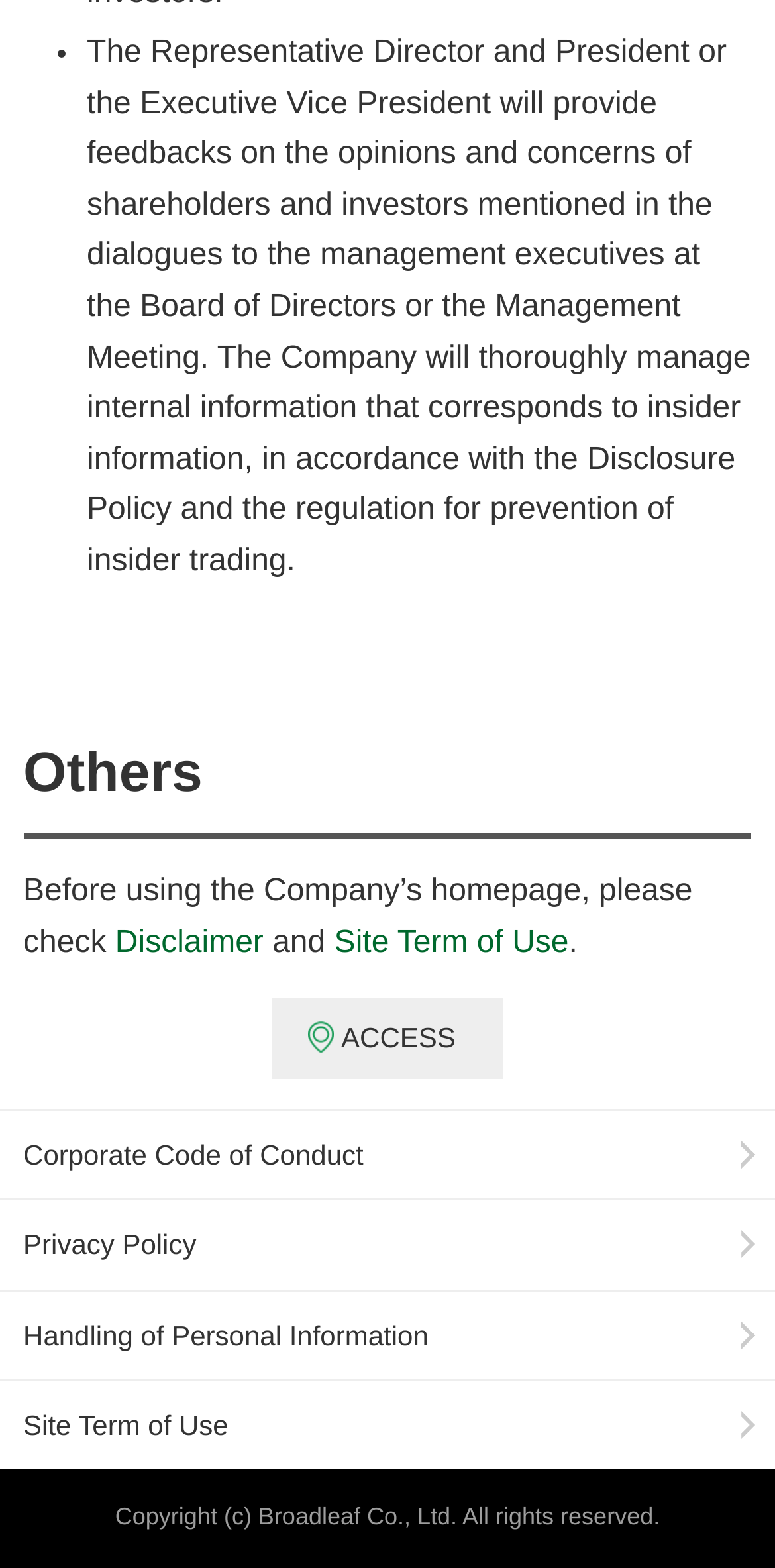For the element described, predict the bounding box coordinates as (top-left x, top-left y, bottom-right x, bottom-right y). All values should be between 0 and 1. Element description: Site Term of Use

[0.0, 0.881, 1.0, 0.937]